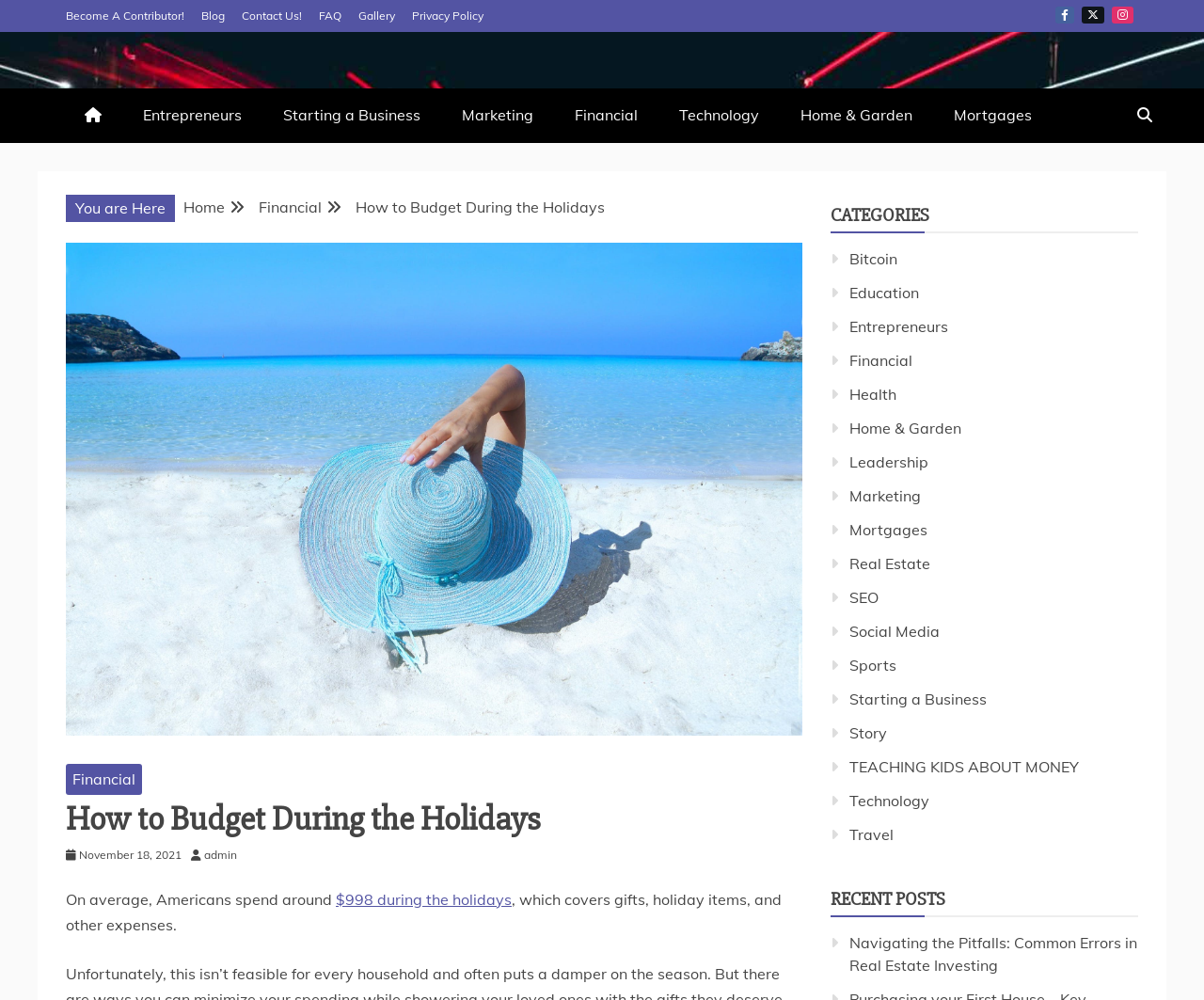Construct a thorough caption encompassing all aspects of the webpage.

This webpage is about budgeting during the holidays, with a focus on financial planning. At the top, there are several links to different sections of the website, including "Become A Contributor!", "Blog", "Contact Us!", and social media links. Below these links, there is a navigation bar with breadcrumbs, showing the current page's location within the website's hierarchy.

The main content of the page is divided into two sections. On the left, there is a list of categories, including "Bitcoin", "Education", "Entrepreneurs", and others. On the right, there is an article about budgeting during the holidays, with a heading and a brief introduction. The article mentions that Americans spend around $998 during the holidays, which covers gifts, holiday items, and other expenses.

Below the article, there is a section titled "RECENT POSTS", which lists a recent article about real estate investing. The webpage also has a search icon and a link to the website's home page at the top right corner.

Throughout the page, there are several links to other articles and sections of the website, making it easy to navigate and find related content. The overall layout is organized and easy to follow, with clear headings and concise text.